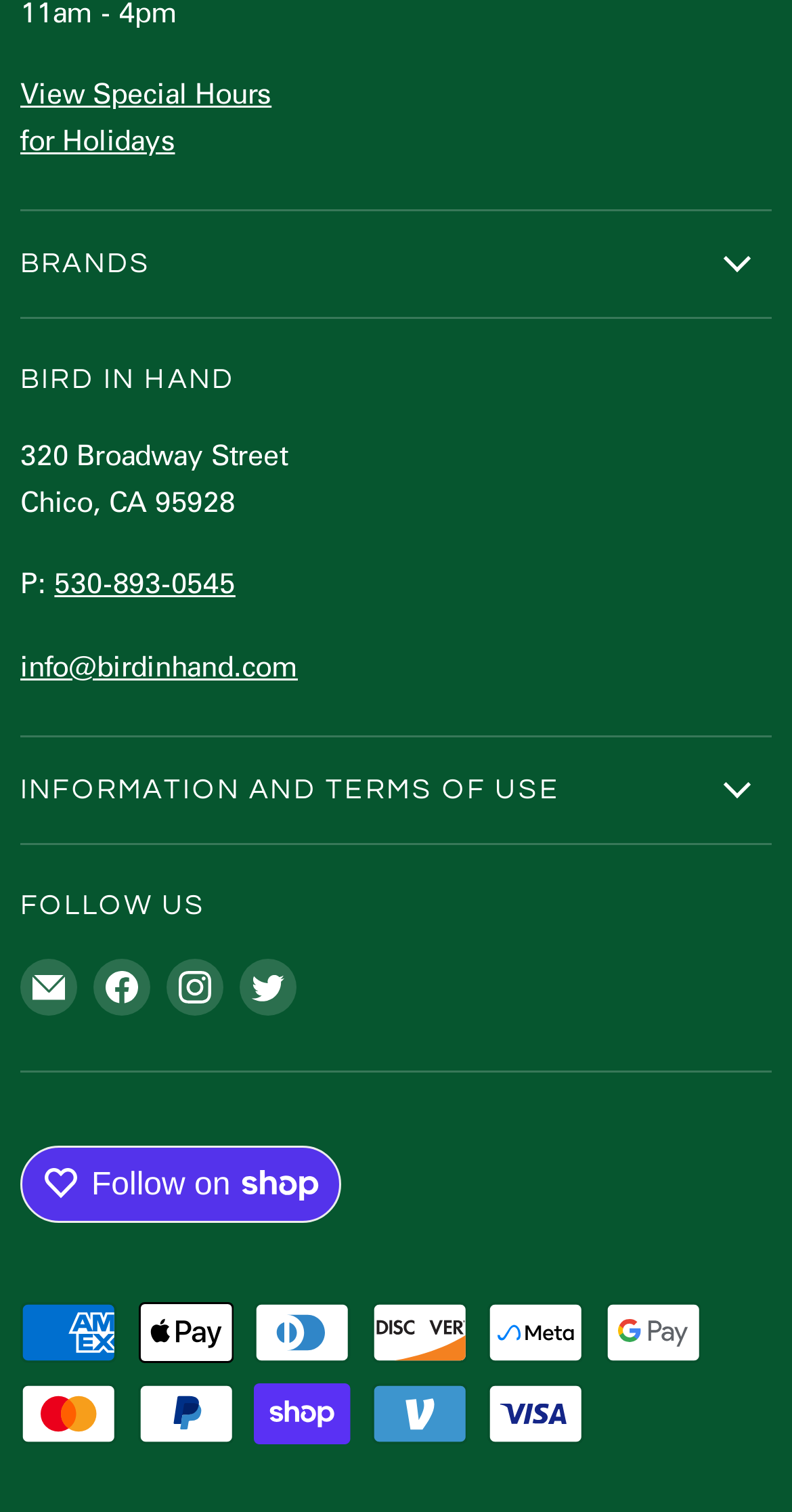Indicate the bounding box coordinates of the clickable region to achieve the following instruction: "Visit Holly Yashi brand page."

[0.026, 0.21, 0.206, 0.236]